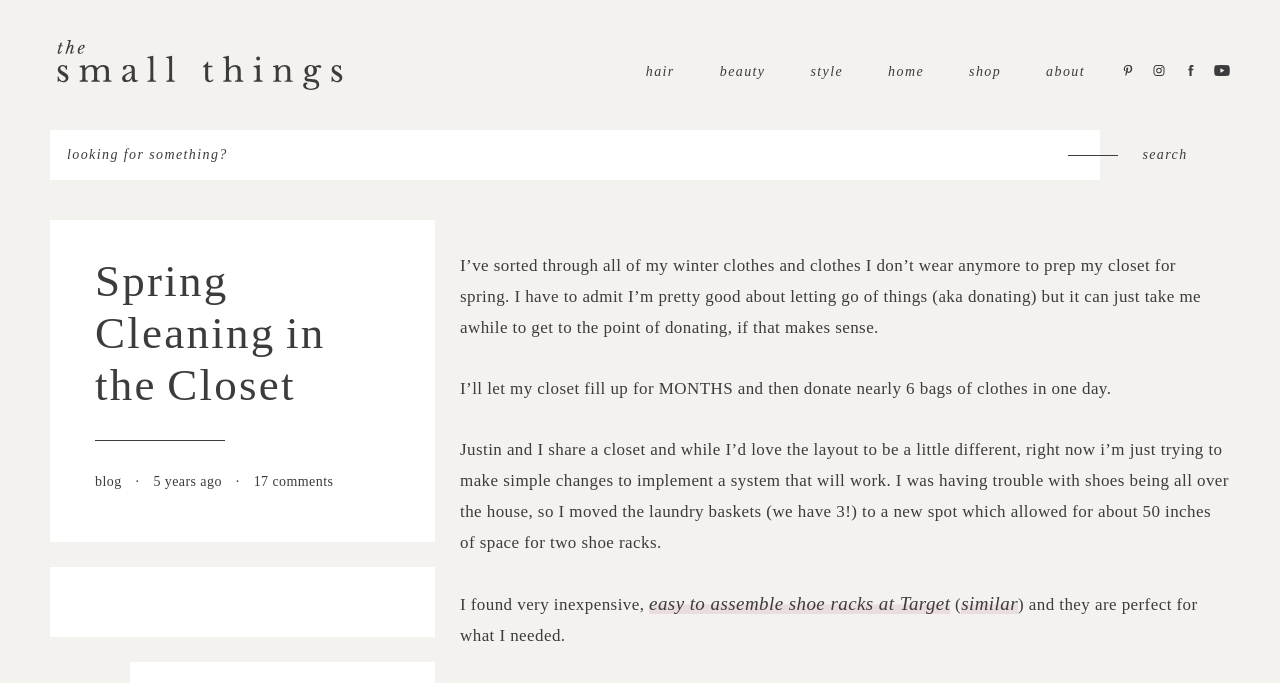How many comments are on the blog post?
Using the image as a reference, answer the question in detail.

The blog post has 17 comments, as indicated by the text '17 comments' at the bottom of the post.